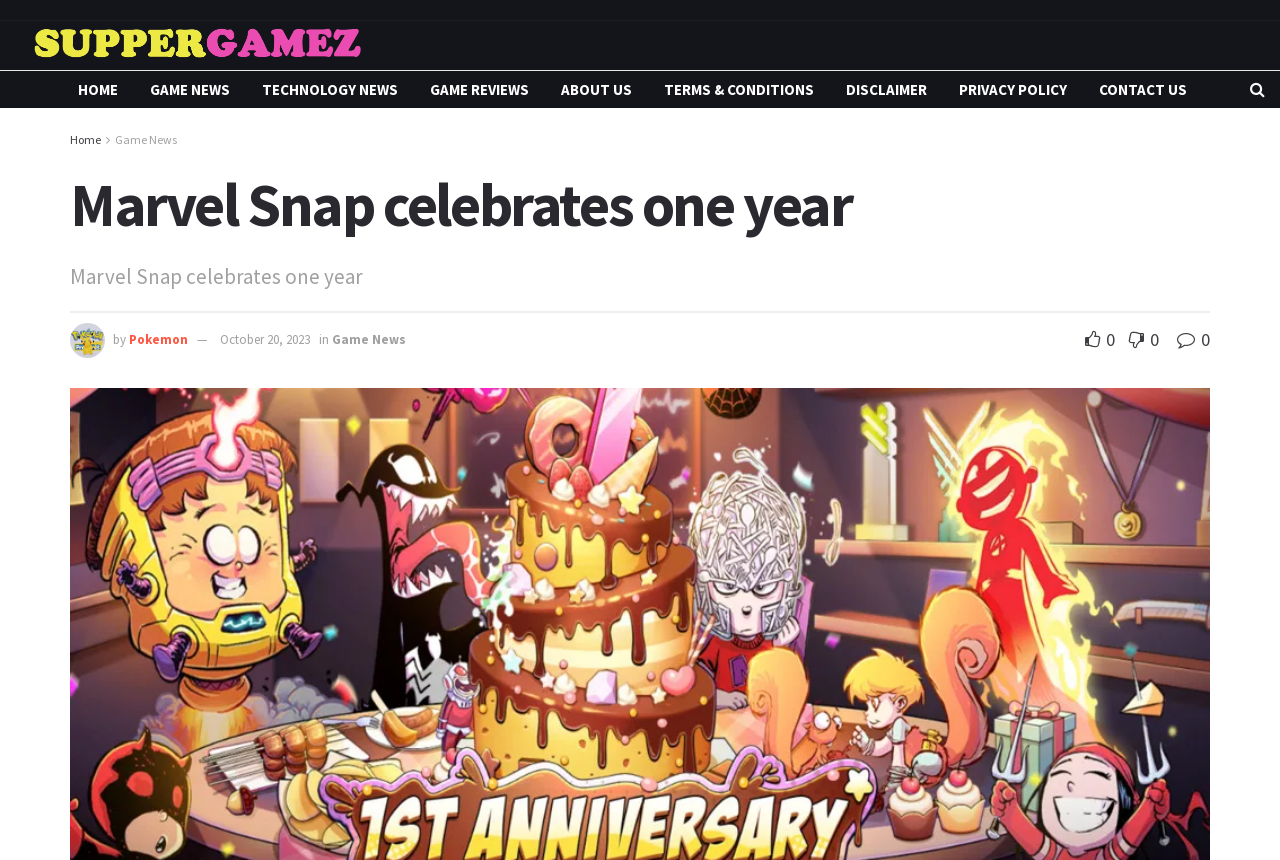Using floating point numbers between 0 and 1, provide the bounding box coordinates in the format (top-left x, top-left y, bottom-right x, bottom-right y). Locate the UI element described here: Game Reviews

[0.323, 0.083, 0.426, 0.126]